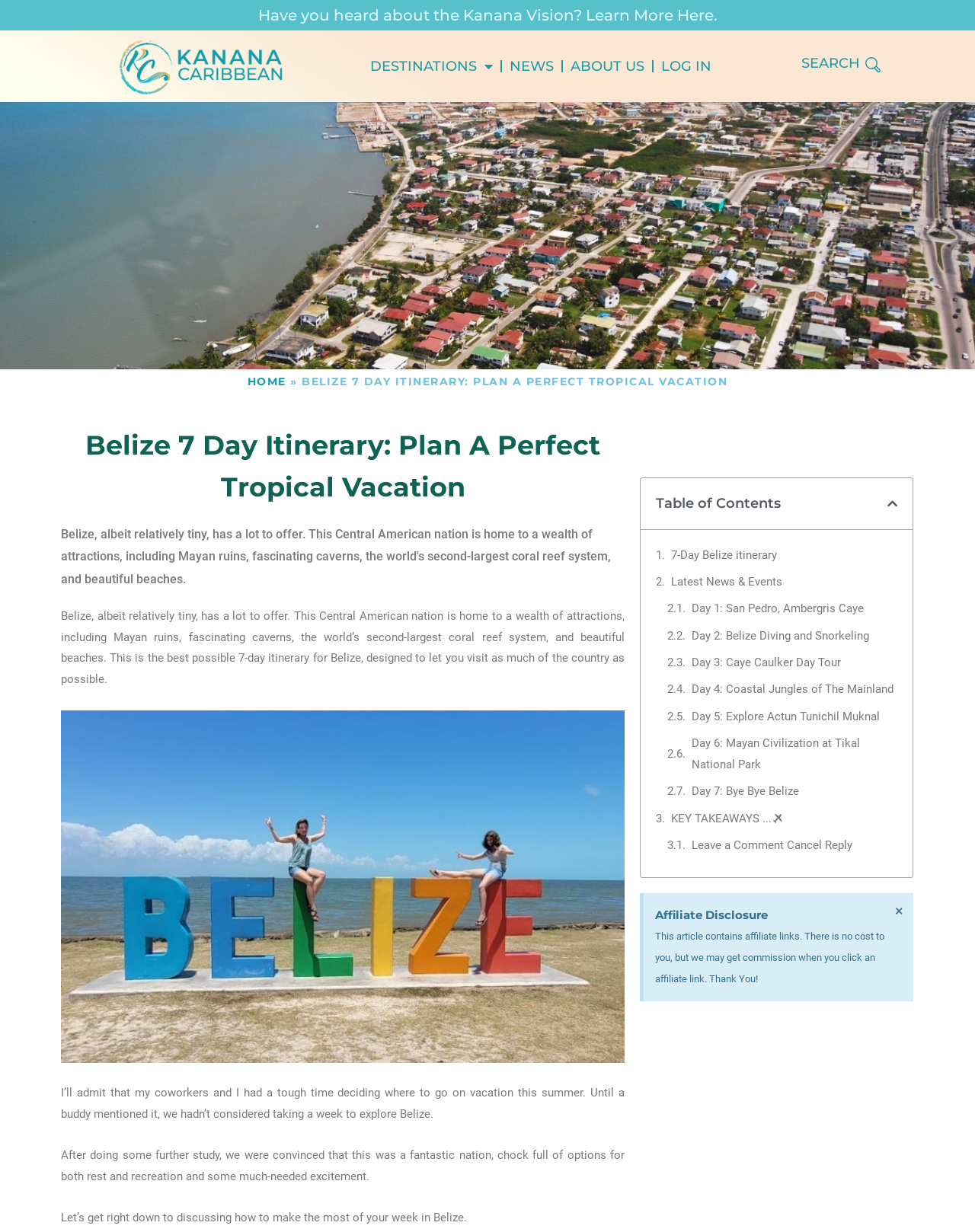Please identify the bounding box coordinates of the area that needs to be clicked to fulfill the following instruction: "Go to the DESTINATIONS page."

[0.38, 0.039, 0.506, 0.068]